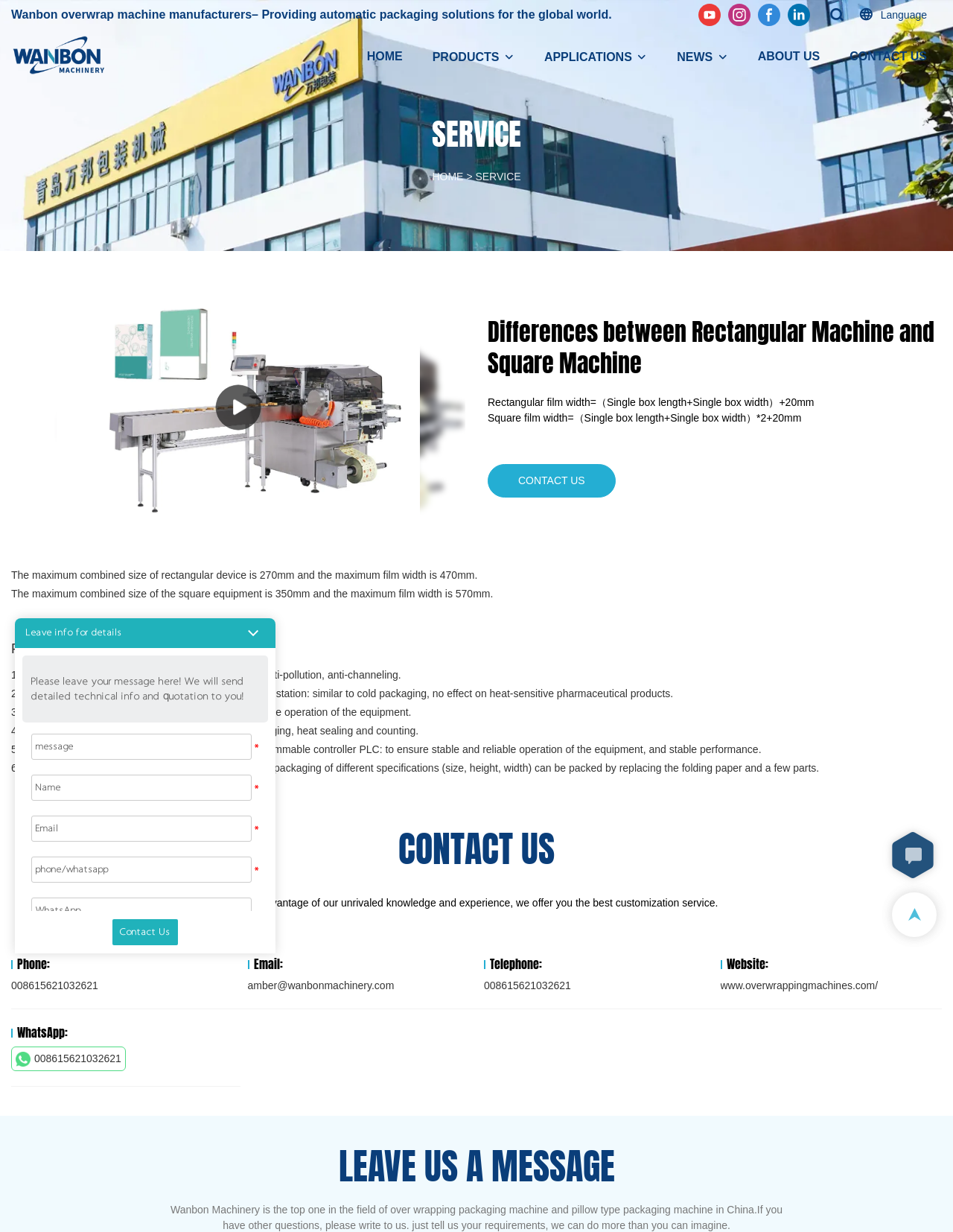What is the purpose of the 'Leave info for details' button?
Provide an in-depth answer to the question, covering all aspects.

I found this information in the StaticText element with the text 'Please leave your message here! We will send detailed technical info and quotation to you!' which is near the 'Leave info for details' button